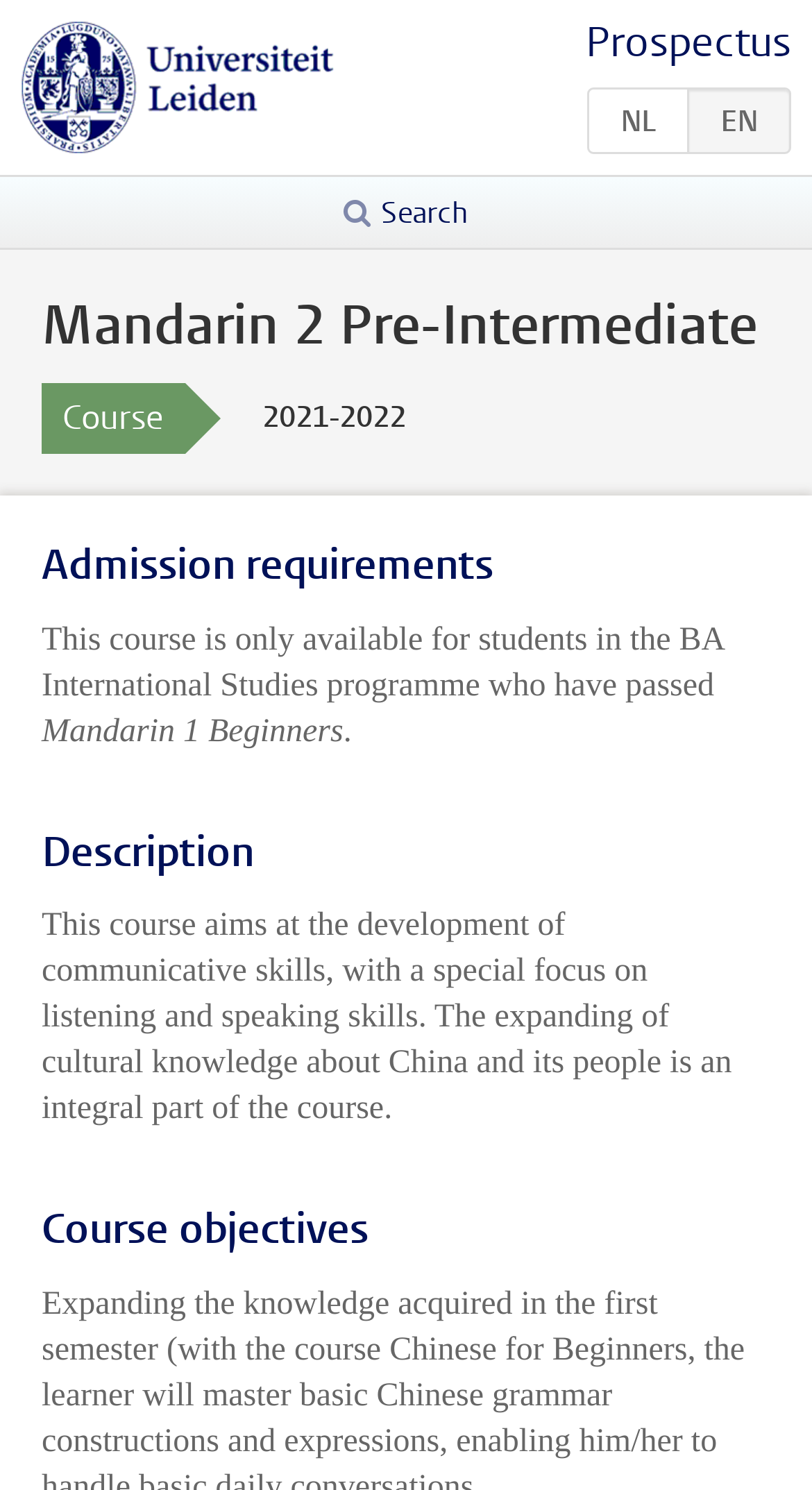What is the language of the course?
Answer the question with a detailed and thorough explanation.

Based on the webpage, the course title is 'Mandarin 2 Pre-Intermediate', which indicates that the language of the course is Mandarin.